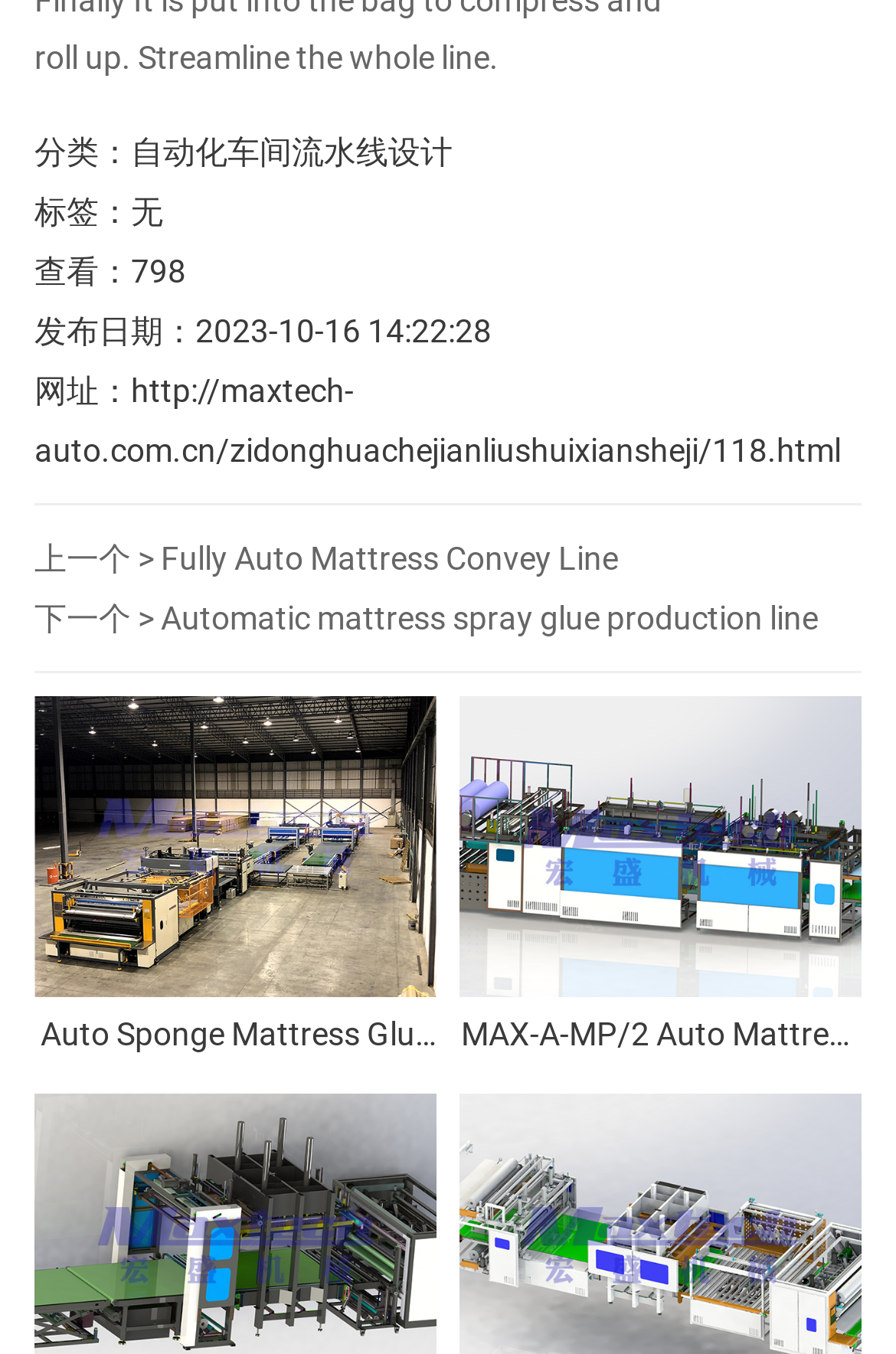Reply to the question with a single word or phrase:
How many views does the current webpage have?

798